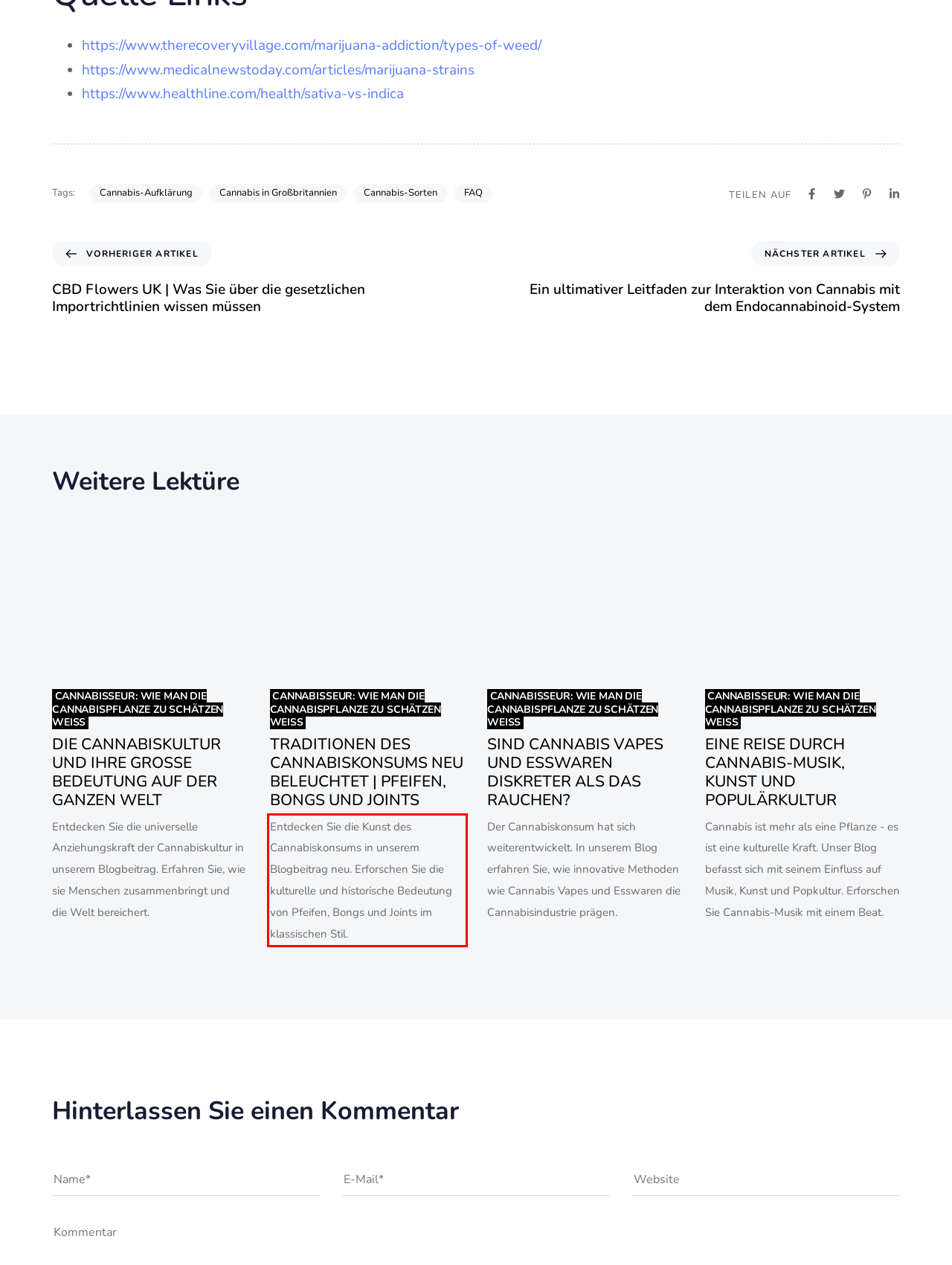Please examine the webpage screenshot containing a red bounding box and use OCR to recognize and output the text inside the red bounding box.

Entdecken Sie die Kunst des Cannabiskonsums in unserem Blogbeitrag neu. Erforschen Sie die kulturelle und historische Bedeutung von Pfeifen, Bongs und Joints im klassischen Stil.